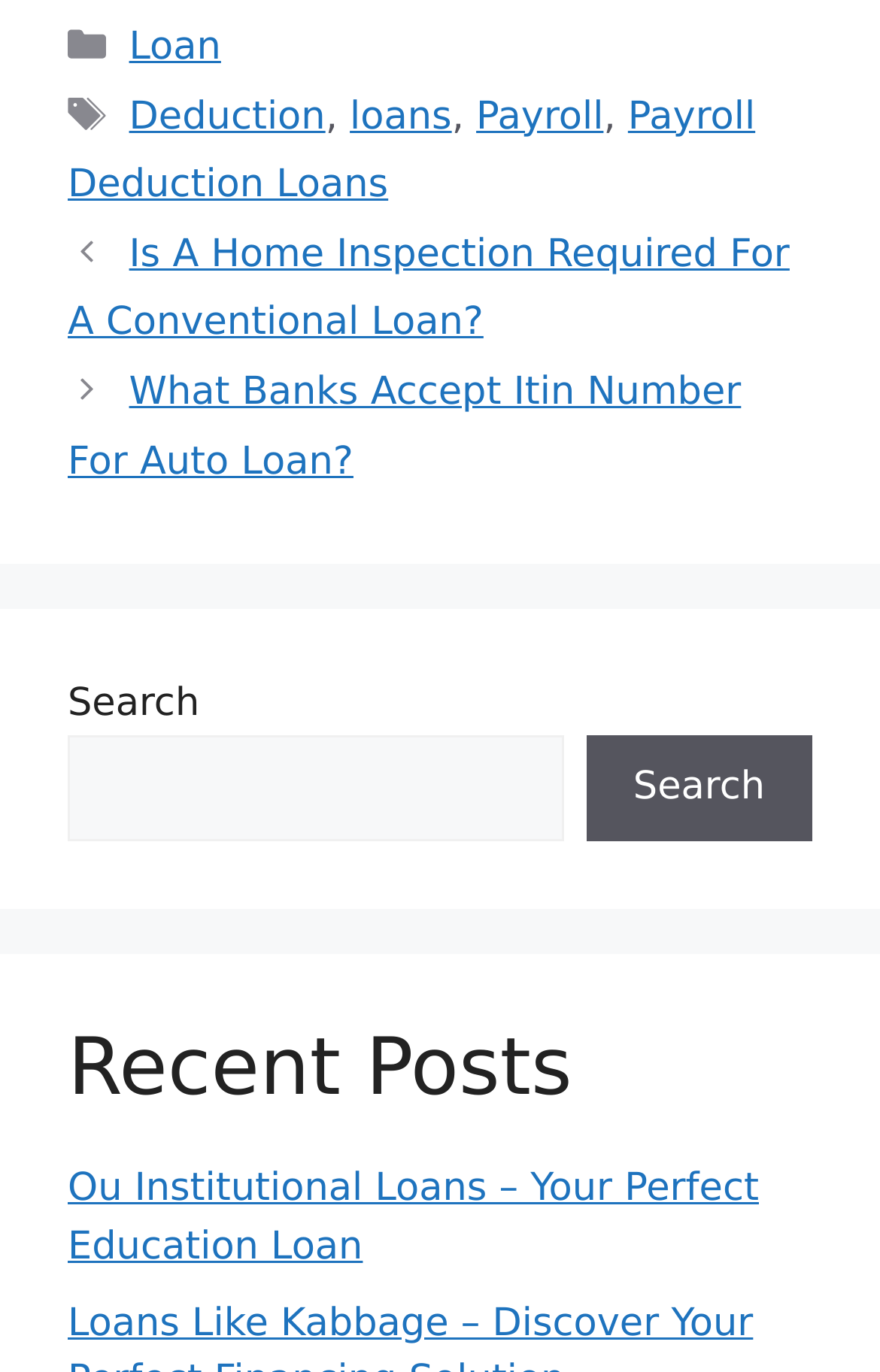Pinpoint the bounding box coordinates of the clickable area necessary to execute the following instruction: "search for something". The coordinates should be given as four float numbers between 0 and 1, namely [left, top, right, bottom].

None